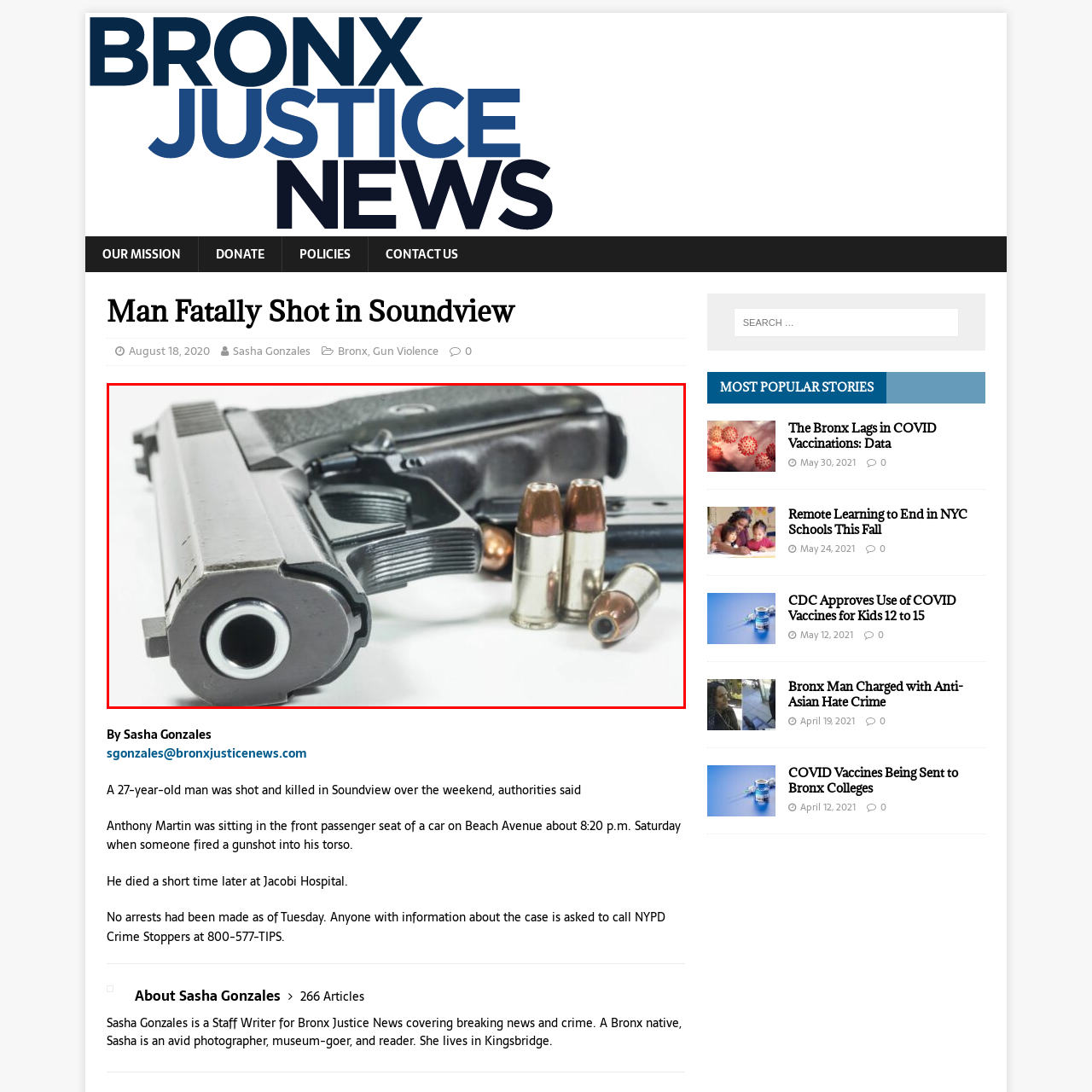Focus on the area marked by the red box, How many bullets are visible in the magazine? 
Answer briefly using a single word or phrase.

Several